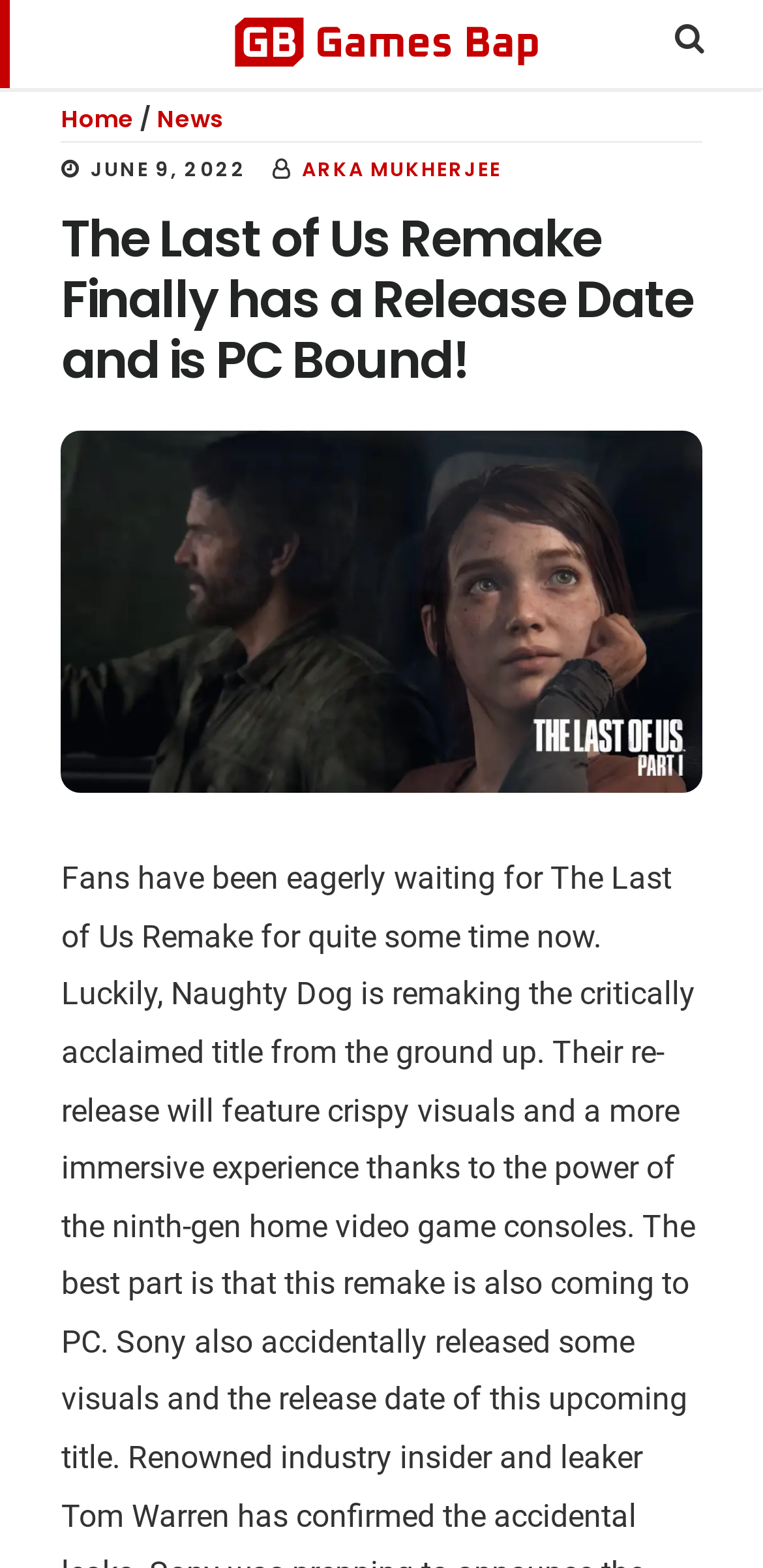What is the date of the article?
Please provide an in-depth and detailed response to the question.

The date of the article can be found at the top of the webpage, where it says 'JUNE 9, 2022' in a time element.